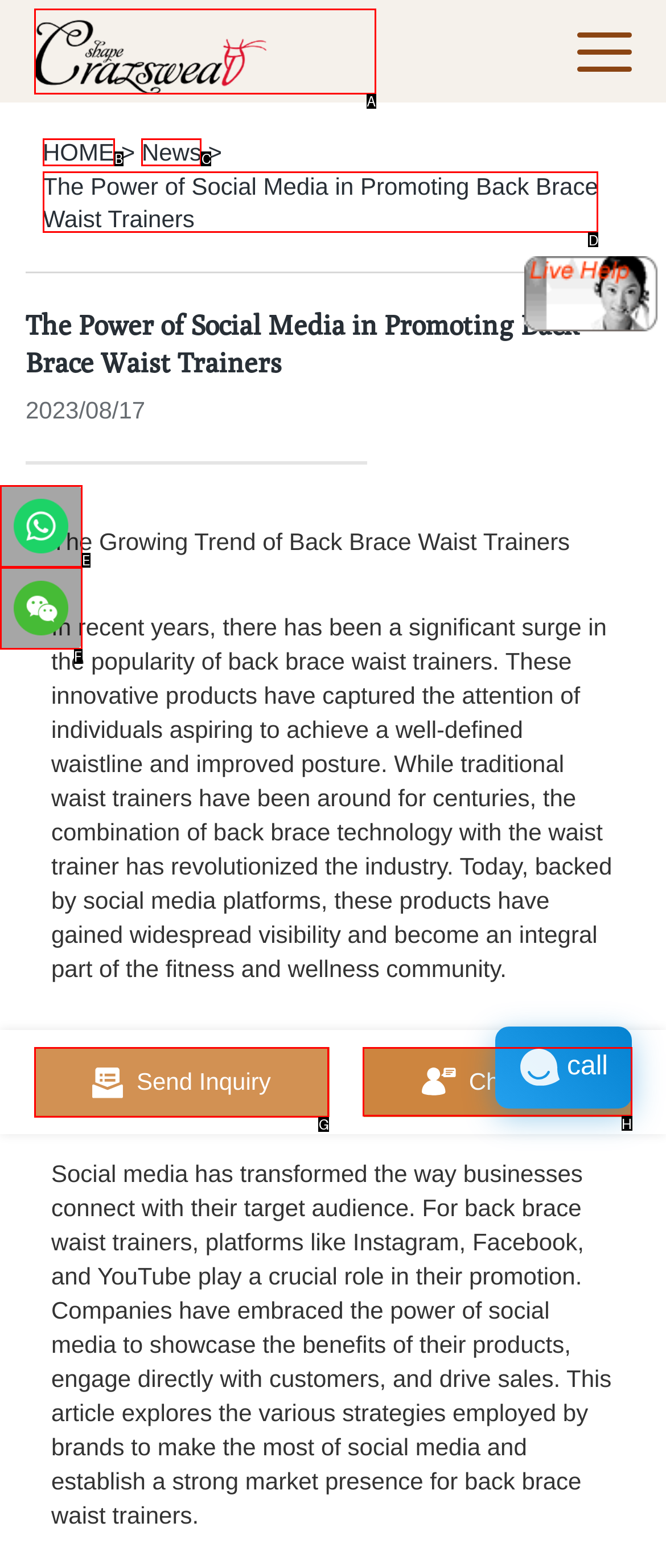Determine the correct UI element to click for this instruction: Chat with the customer support. Respond with the letter of the chosen element.

H